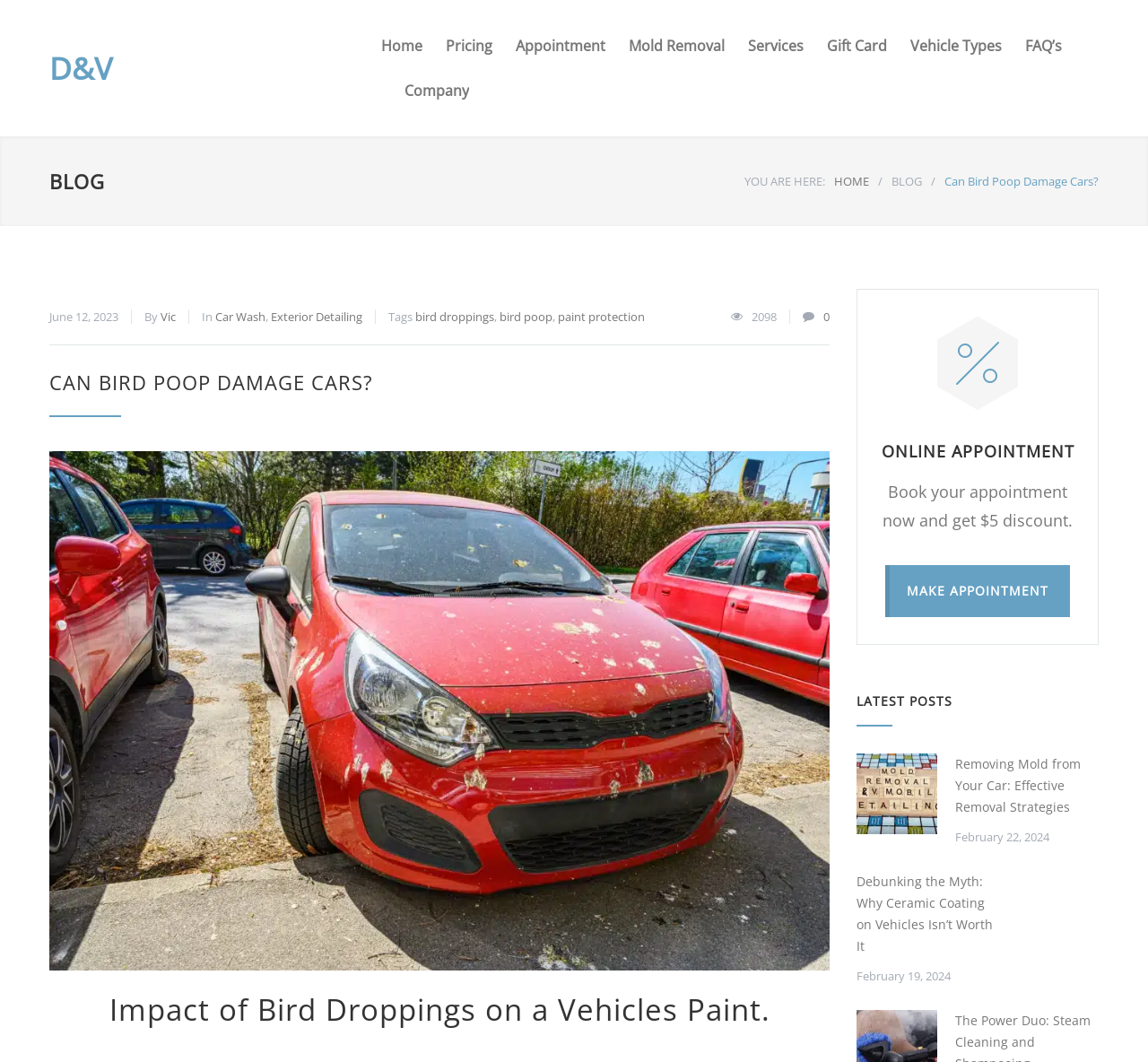Provide a brief response in the form of a single word or phrase:
What is the category of the blog post?

Car Wash, Exterior Detailing